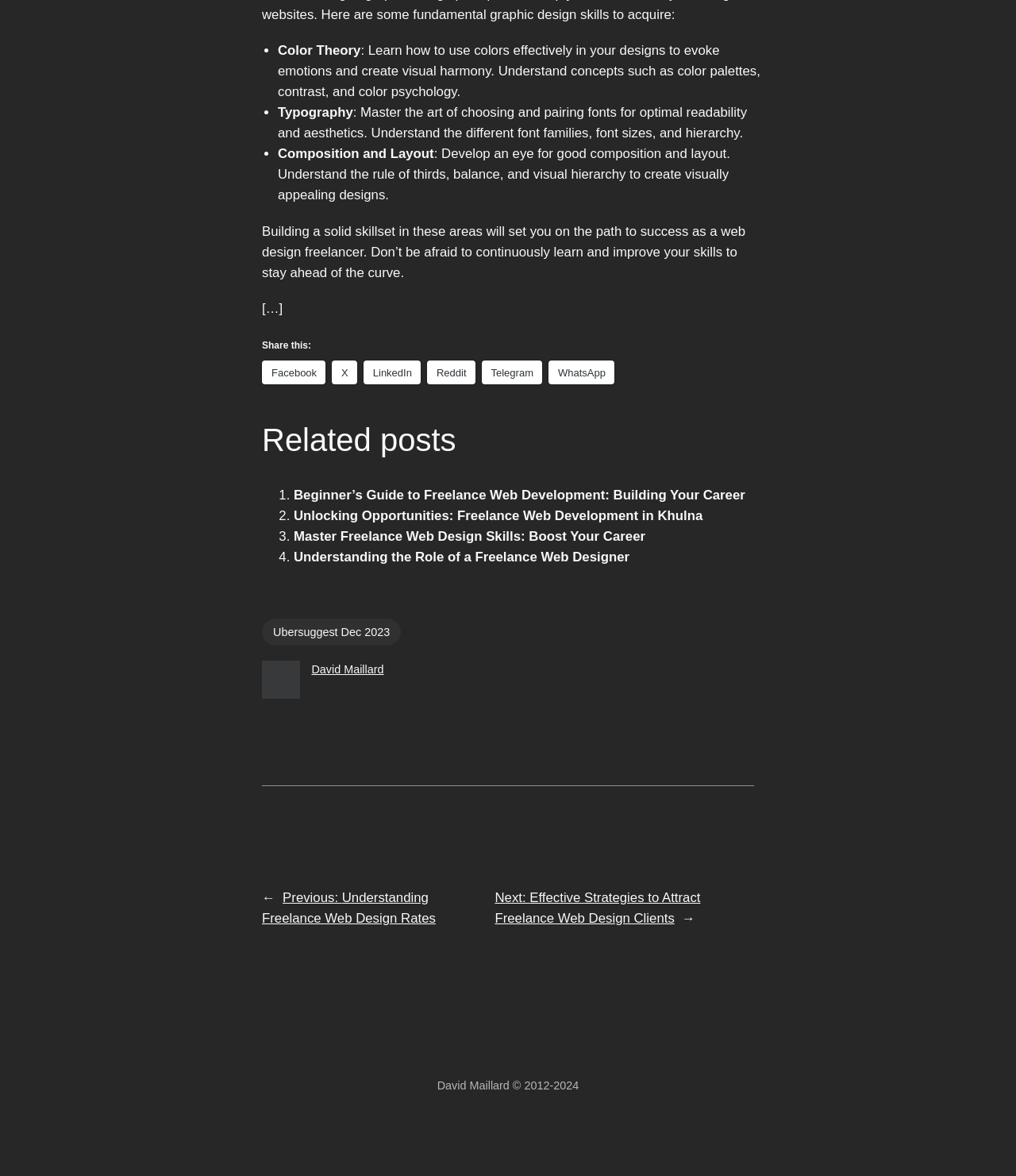Pinpoint the bounding box coordinates of the clickable element needed to complete the instruction: "Share on Facebook". The coordinates should be provided as four float numbers between 0 and 1: [left, top, right, bottom].

[0.258, 0.307, 0.32, 0.327]